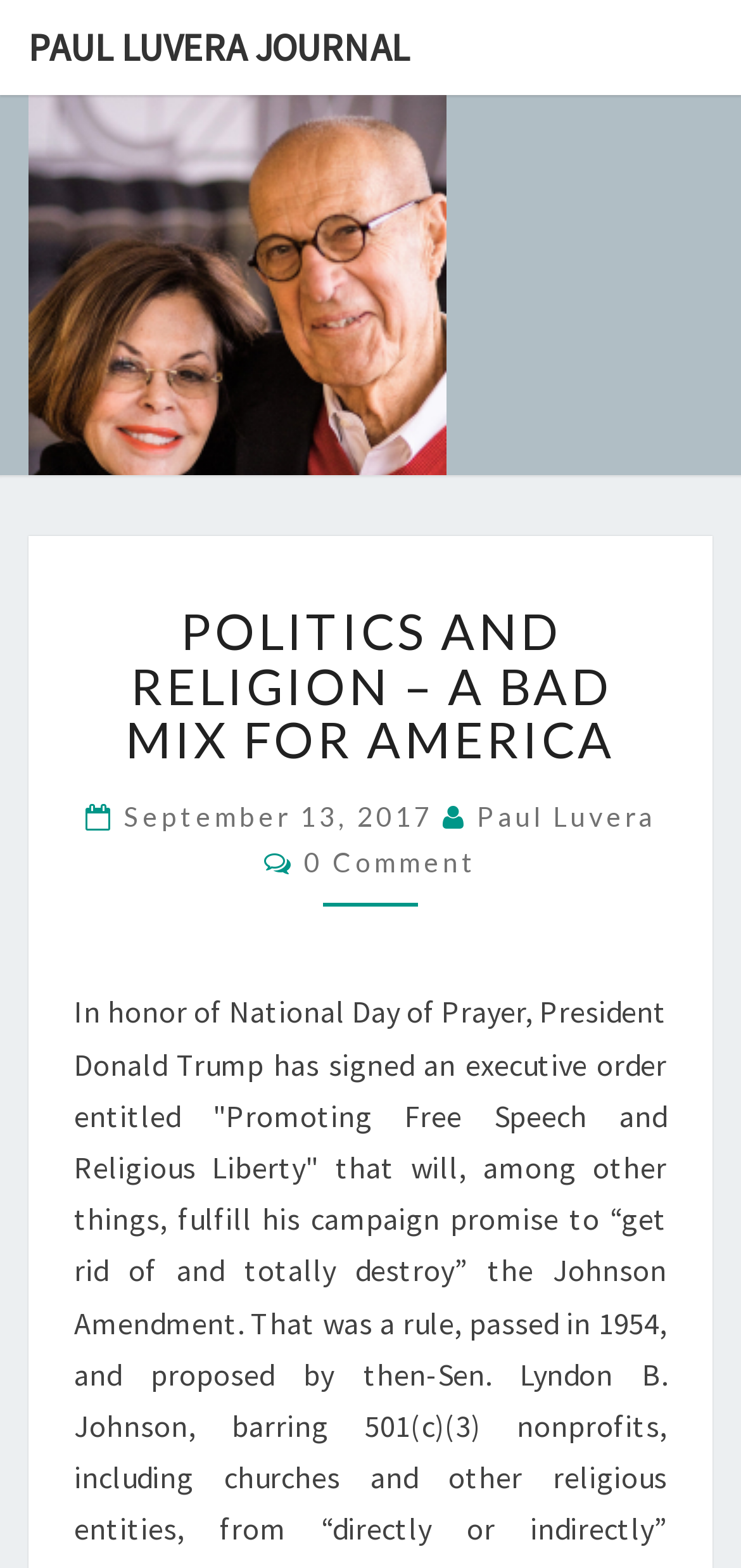What is the topic of the current article?
Please look at the screenshot and answer in one word or a short phrase.

Politics and religion